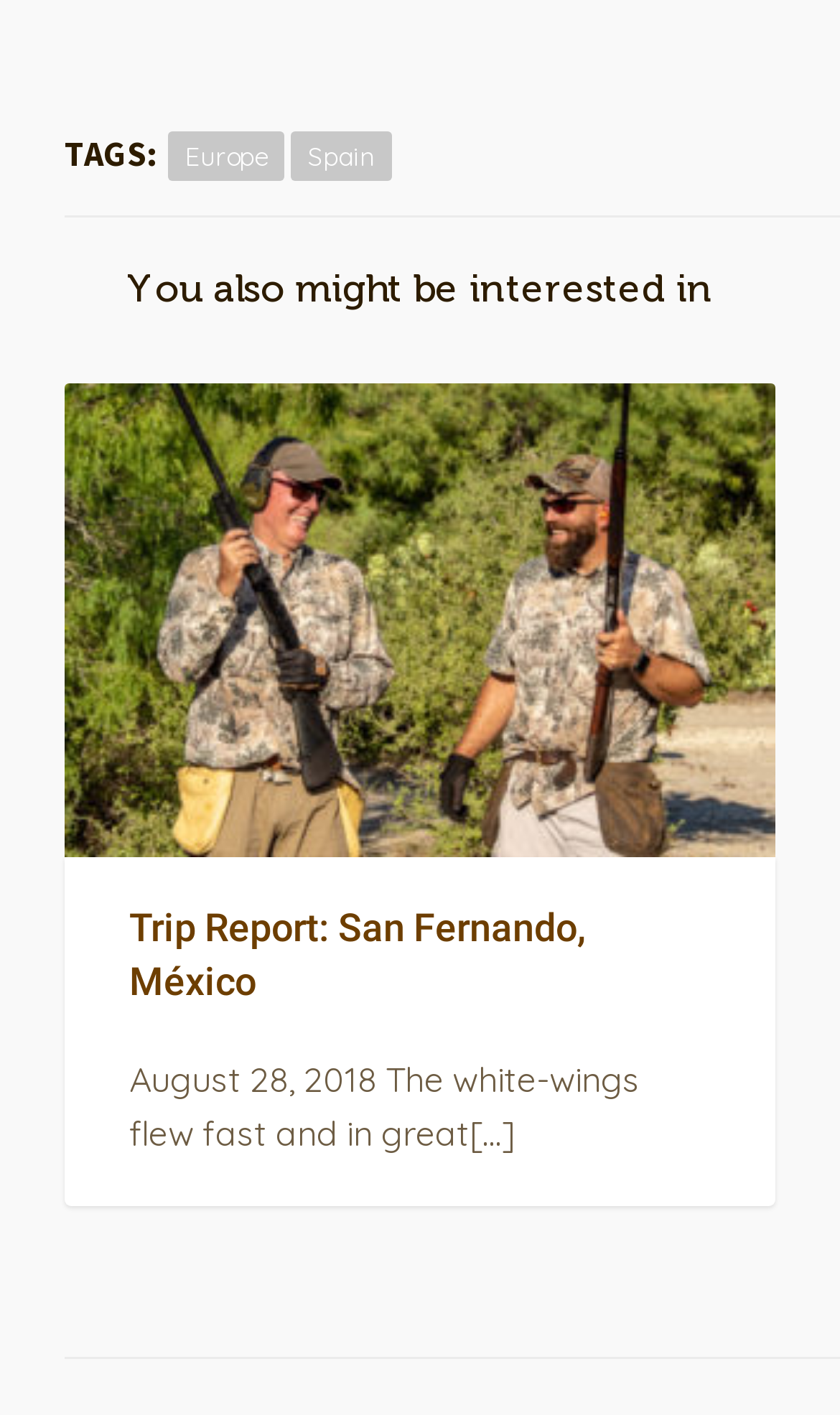What is the first tag mentioned?
Please provide a single word or phrase answer based on the image.

Europe